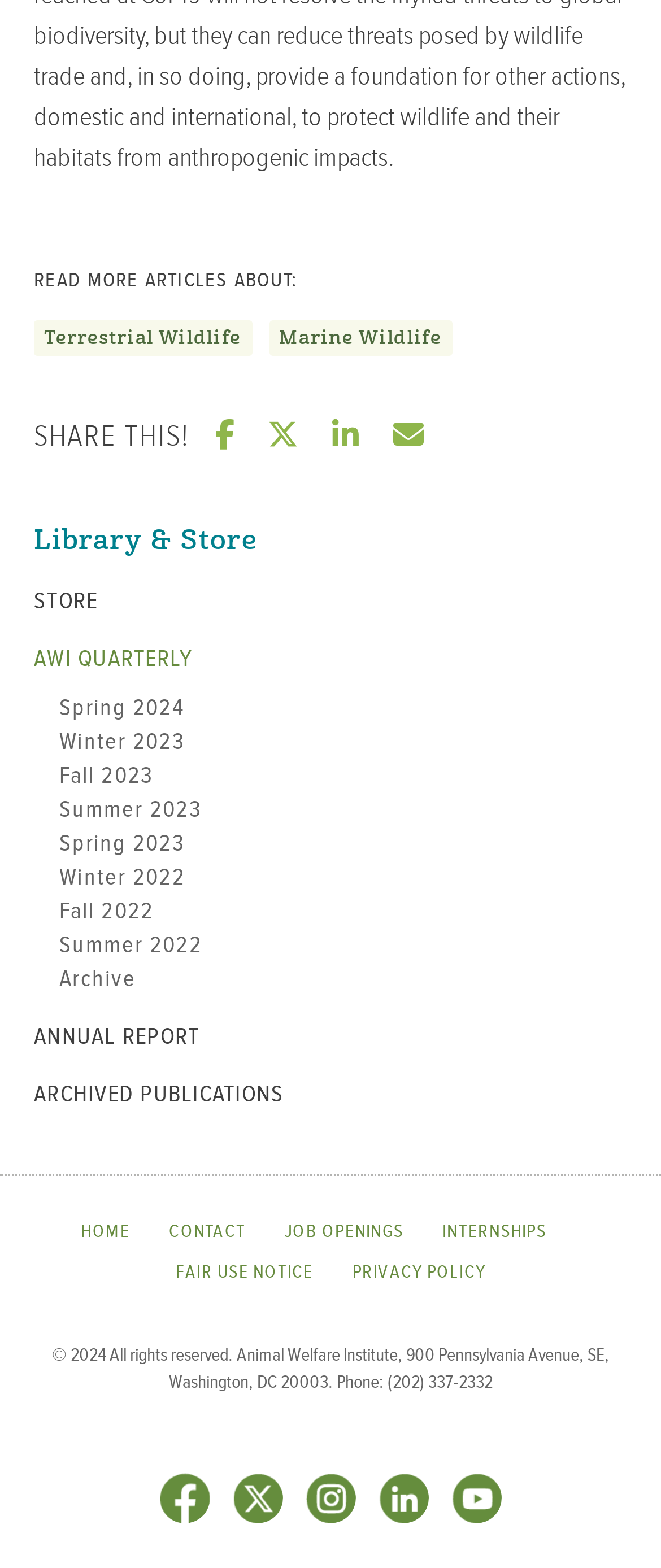Determine the bounding box coordinates for the area that needs to be clicked to fulfill this task: "Follow on Twitter". The coordinates must be given as four float numbers between 0 and 1, i.e., [left, top, right, bottom].

[0.351, 0.939, 0.428, 0.971]